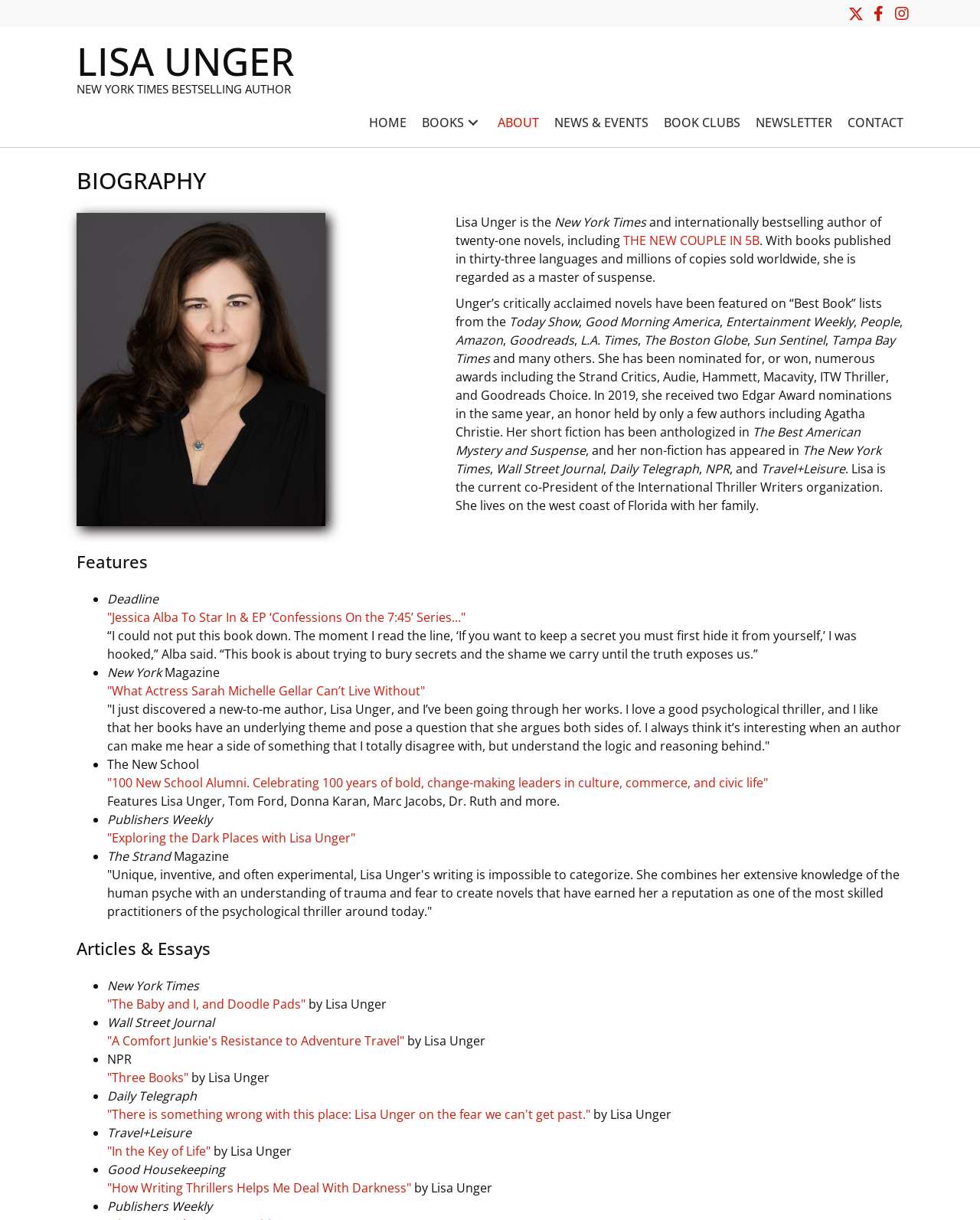Pinpoint the bounding box coordinates of the area that must be clicked to complete this instruction: "View the BOOK CLUBS page".

[0.67, 0.086, 0.763, 0.114]